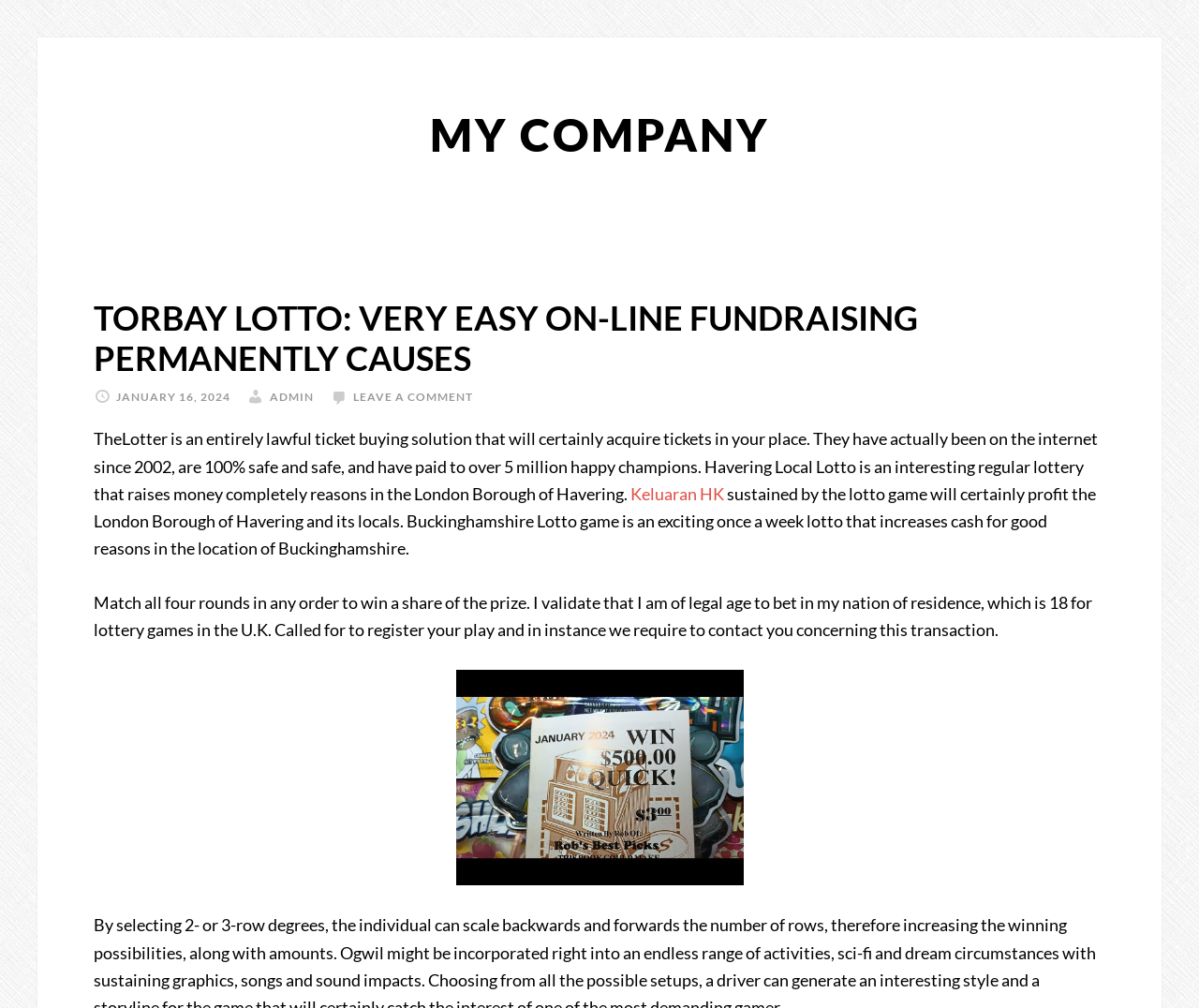Given the element description "Privacy Policy" in the screenshot, predict the bounding box coordinates of that UI element.

None